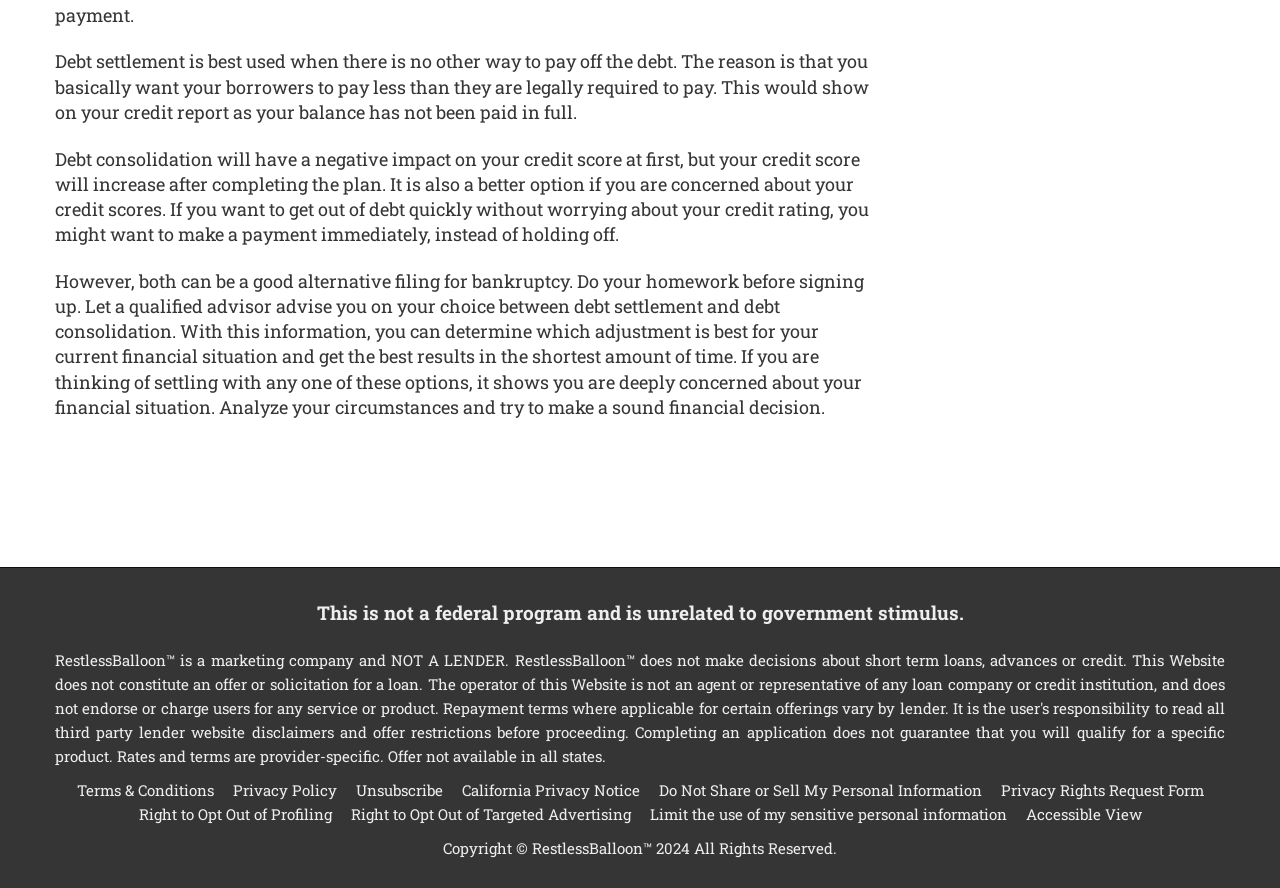What is the impact of debt consolidation on credit score?
Please answer the question as detailed as possible based on the image.

The webpage states that debt consolidation will have a negative impact on your credit score at first, but your credit score will increase after completing the plan.